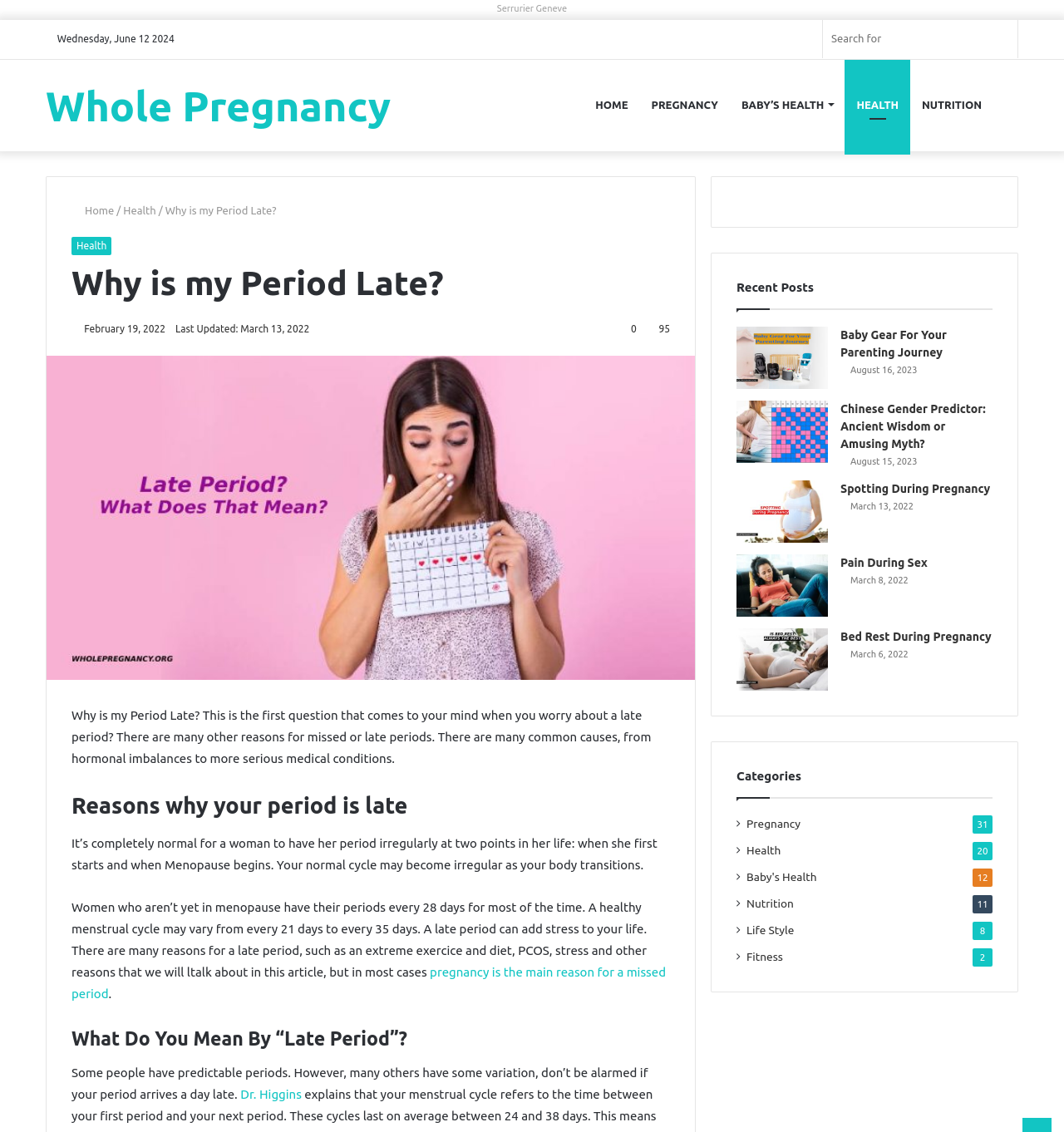Determine the bounding box coordinates of the region to click in order to accomplish the following instruction: "Search for". Provide the coordinates as four float numbers between 0 and 1, specifically [left, top, right, bottom].

[0.773, 0.018, 0.956, 0.051]